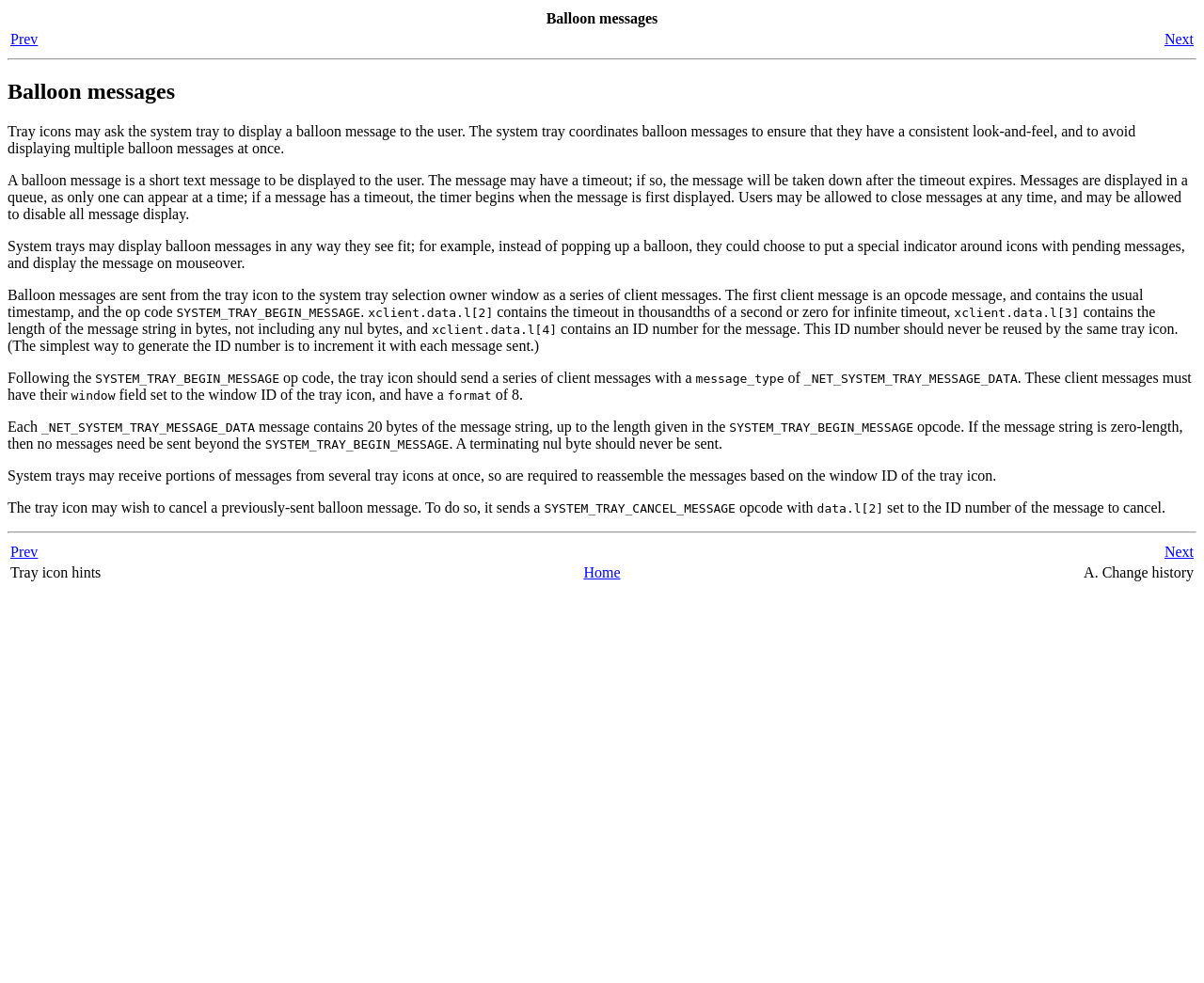Give a concise answer using only one word or phrase for this question:
What is the purpose of the SYSTEM_TRAY_BEGIN_MESSAGE opcode?

To send a series of client messages